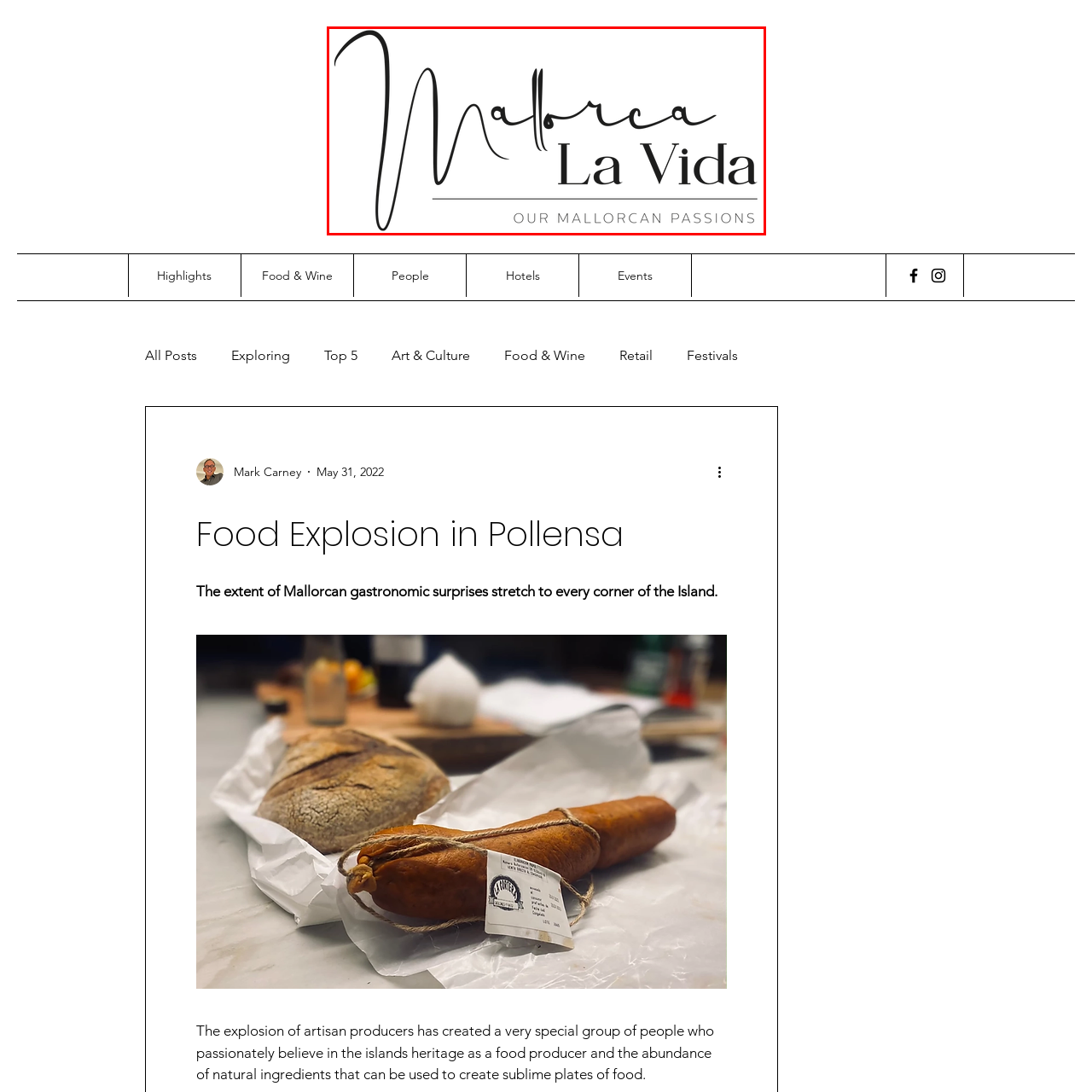Look at the area marked with a blue rectangle, What type of font is used for 'La Vida'? 
Provide your answer using a single word or phrase.

Serif